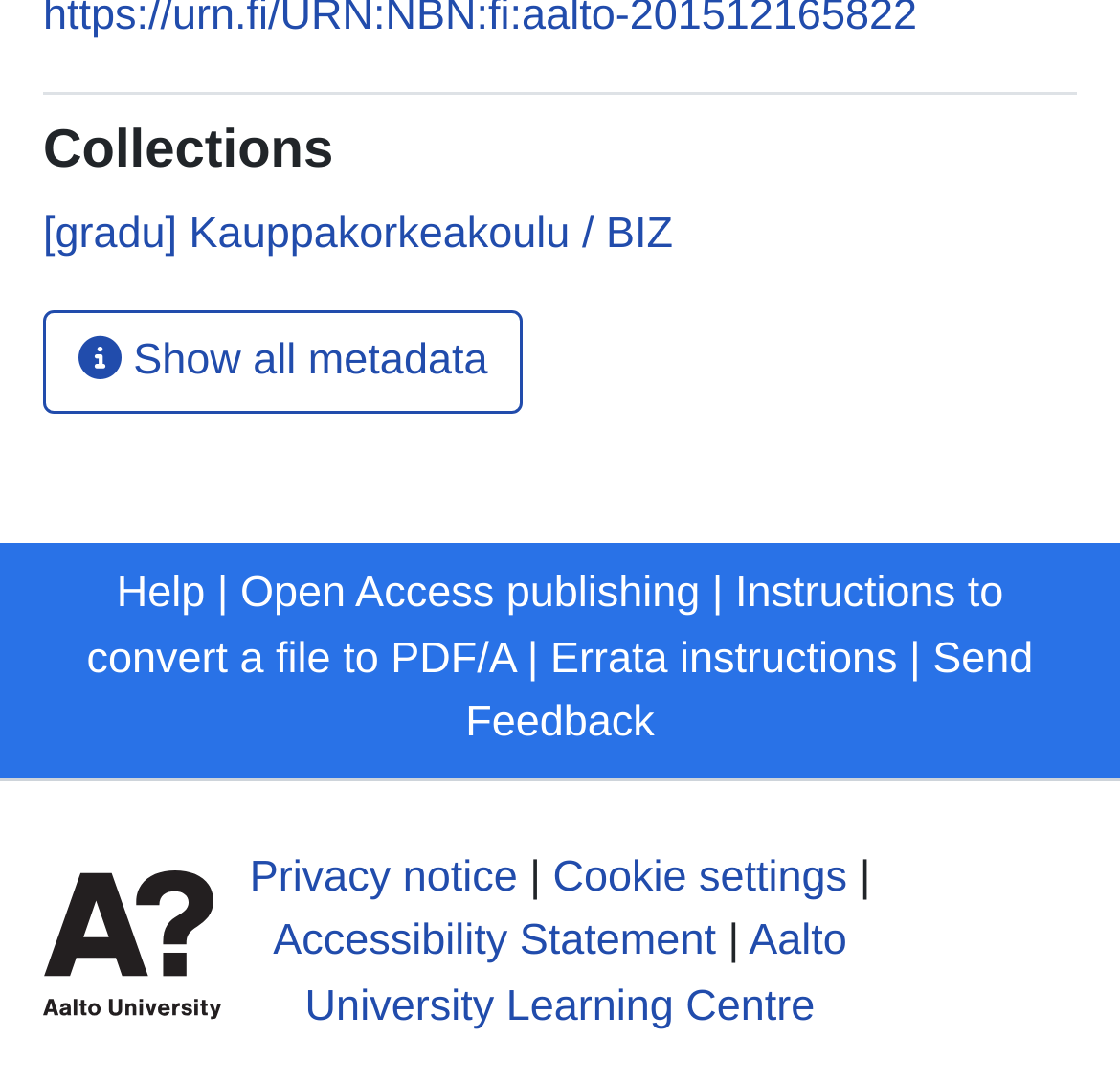How many links are there in the main section?
Provide a concise answer using a single word or phrase based on the image.

5